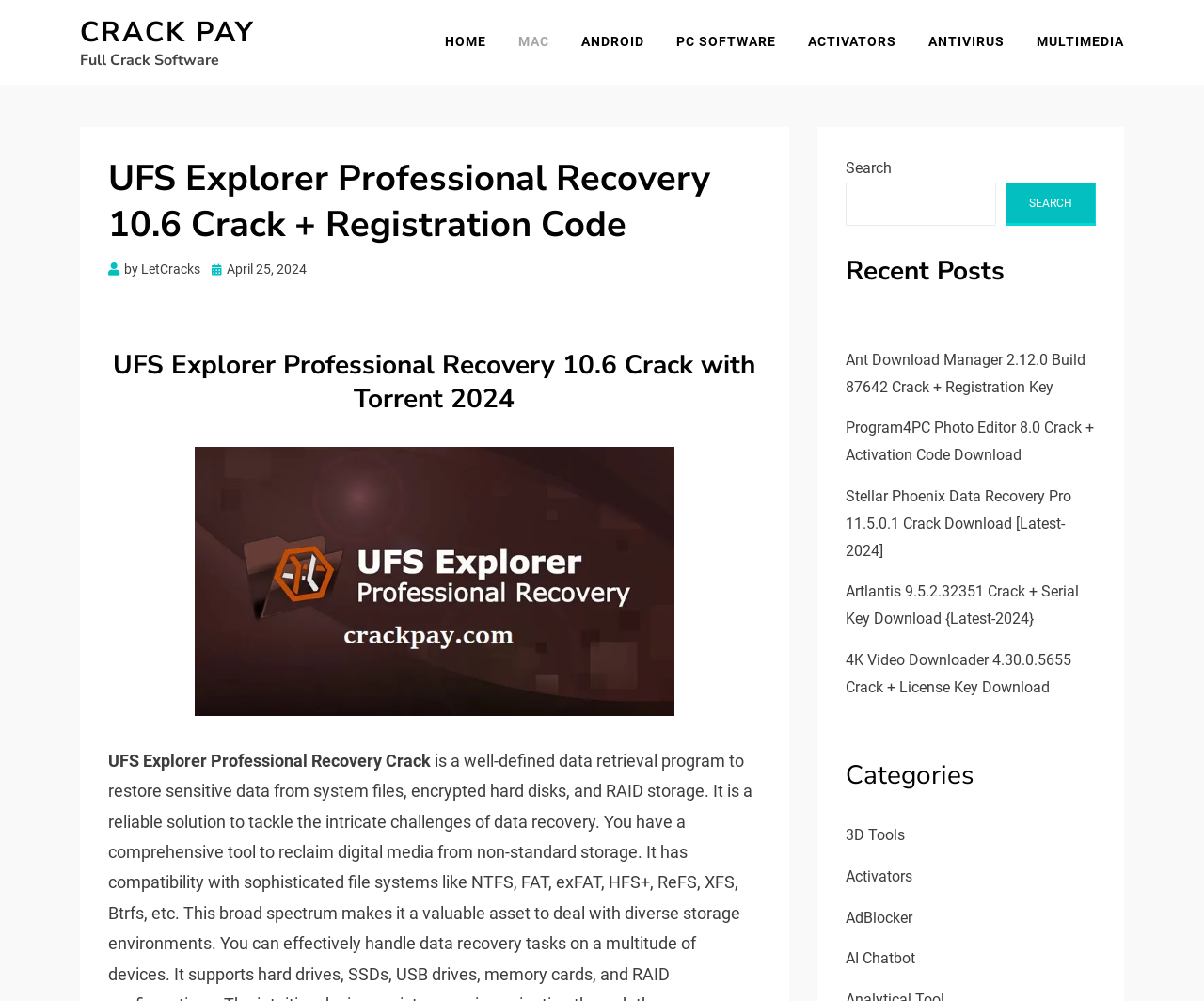What is the date of the posted article?
Please give a detailed and elaborate answer to the question based on the image.

The date of the posted article can be found in the link ' April 25, 2024', which is located below the heading 'UFS Explorer Professional Recovery 10.6 Crack + Registration Code'.